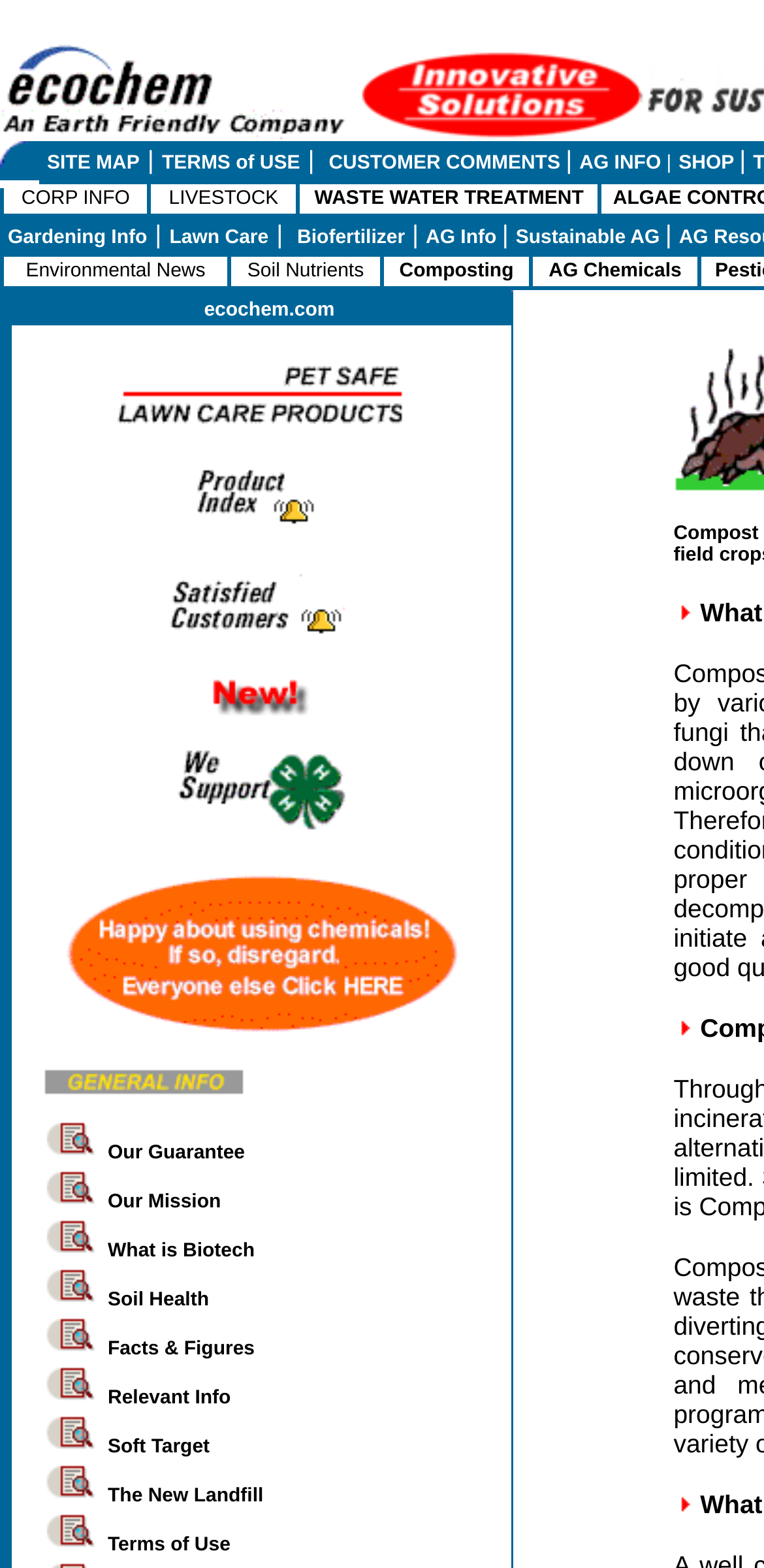What is the category of 'WASTE WATER TREATMENT'?
Based on the screenshot, provide a one-word or short-phrase response.

Environmental